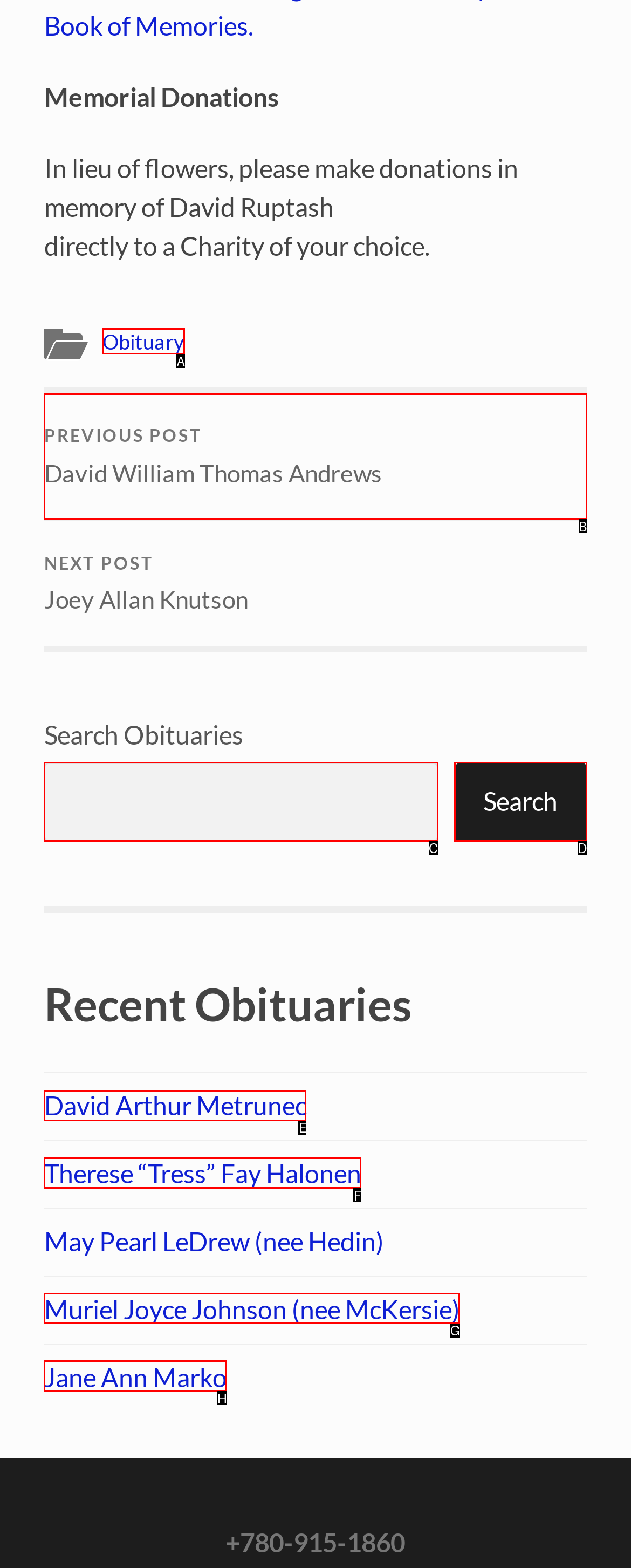Identify the UI element that best fits the description: Muriel Joyce Johnson (nee McKersie)
Respond with the letter representing the correct option.

G